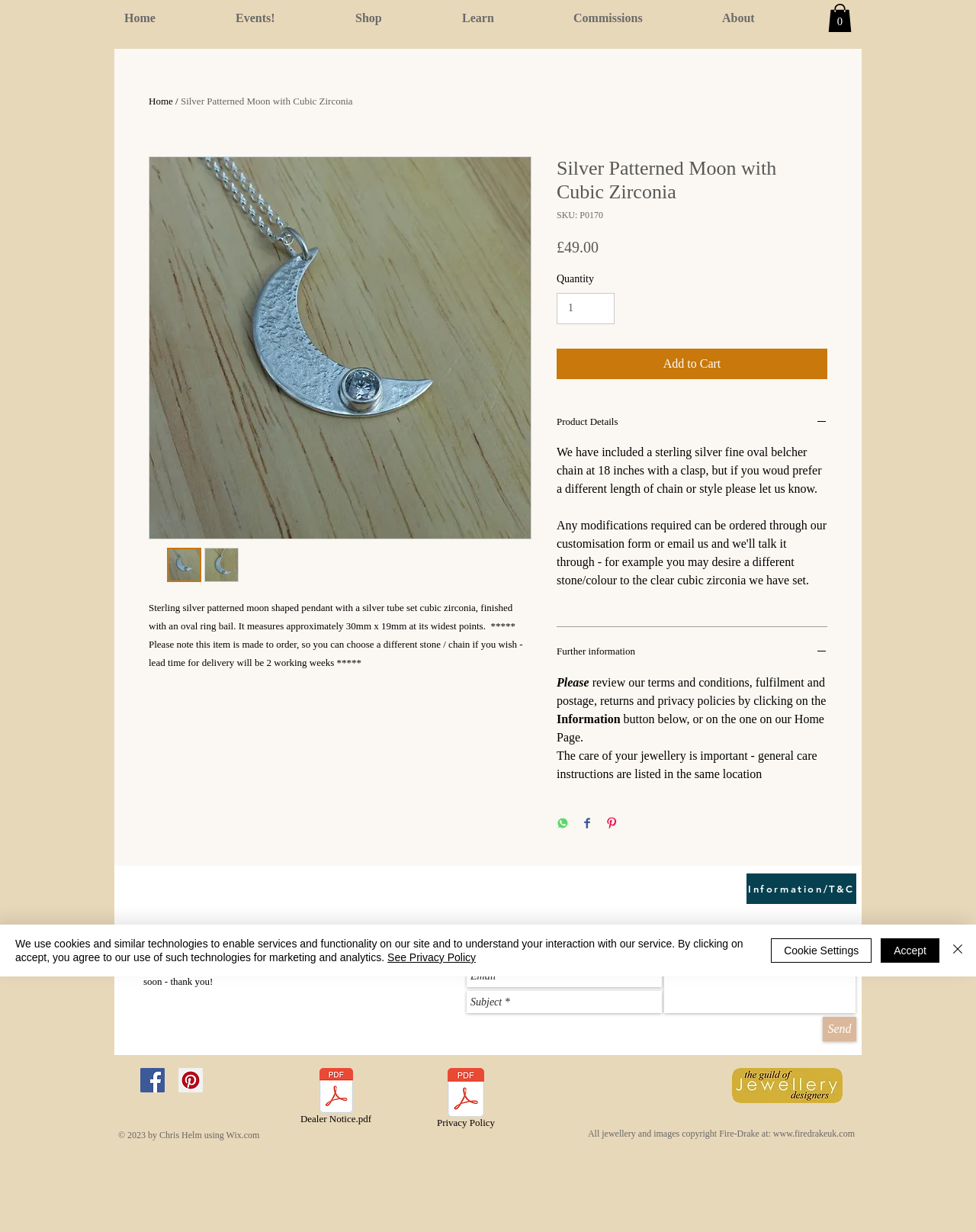Find the bounding box coordinates of the element's region that should be clicked in order to follow the given instruction: "Click the 'Add to Cart' button". The coordinates should consist of four float numbers between 0 and 1, i.e., [left, top, right, bottom].

[0.57, 0.283, 0.848, 0.307]